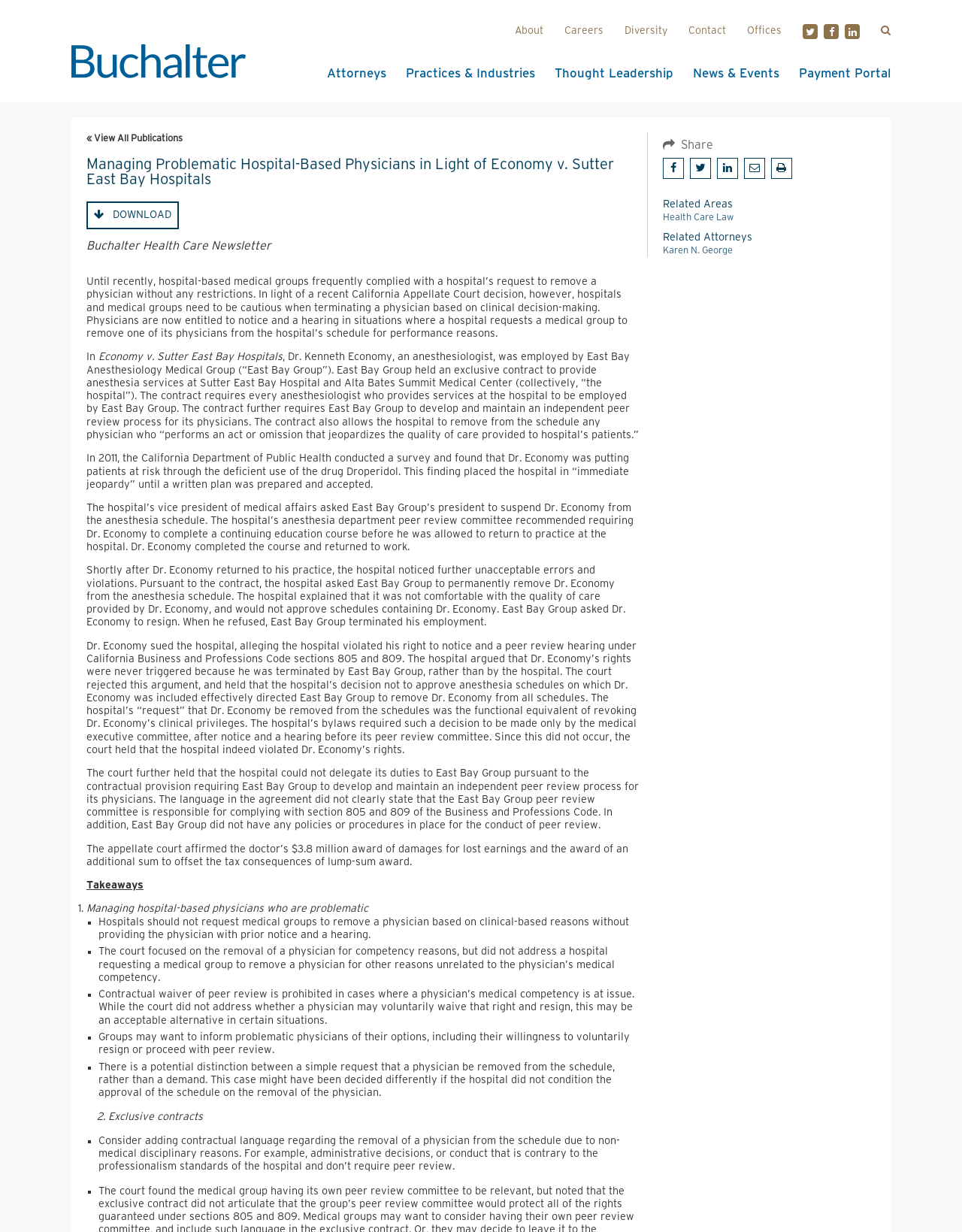What is the name of the law firm?
Answer with a single word or phrase, using the screenshot for reference.

Buchalter